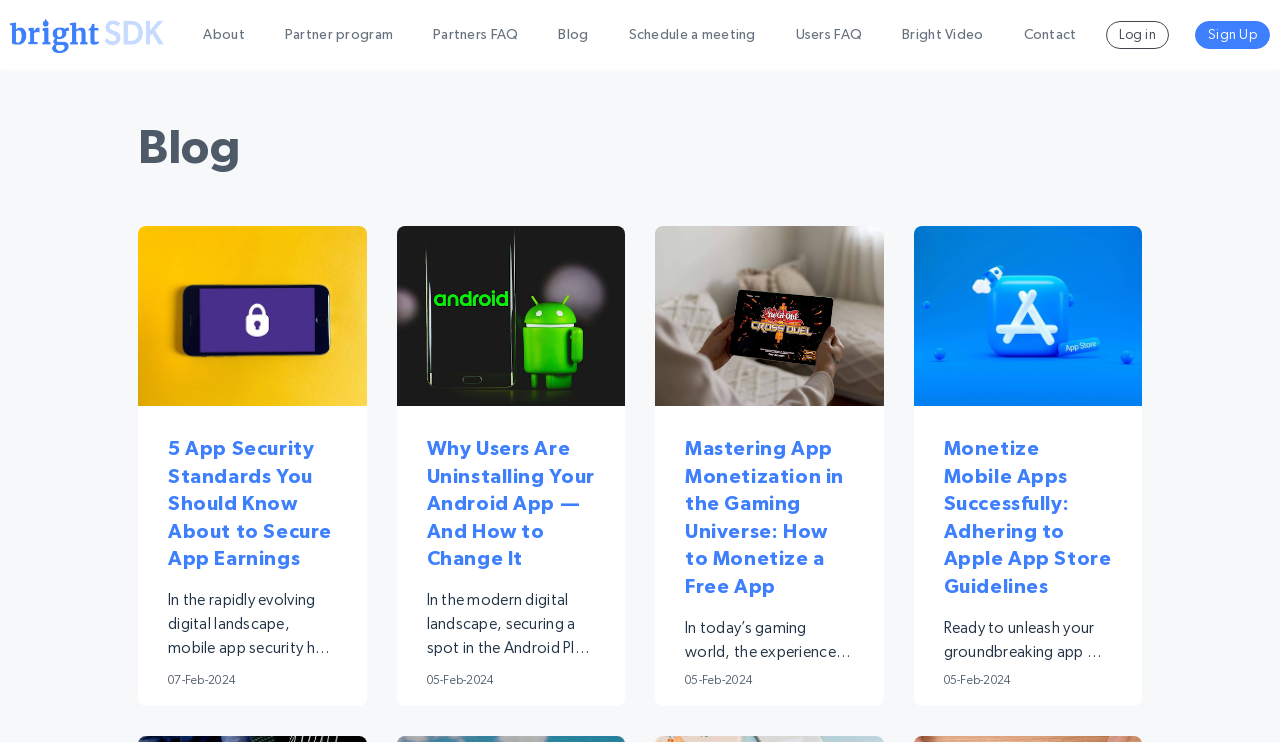Pinpoint the bounding box coordinates of the clickable area necessary to execute the following instruction: "Log in to the account". The coordinates should be given as four float numbers between 0 and 1, namely [left, top, right, bottom].

[0.864, 0.029, 0.913, 0.066]